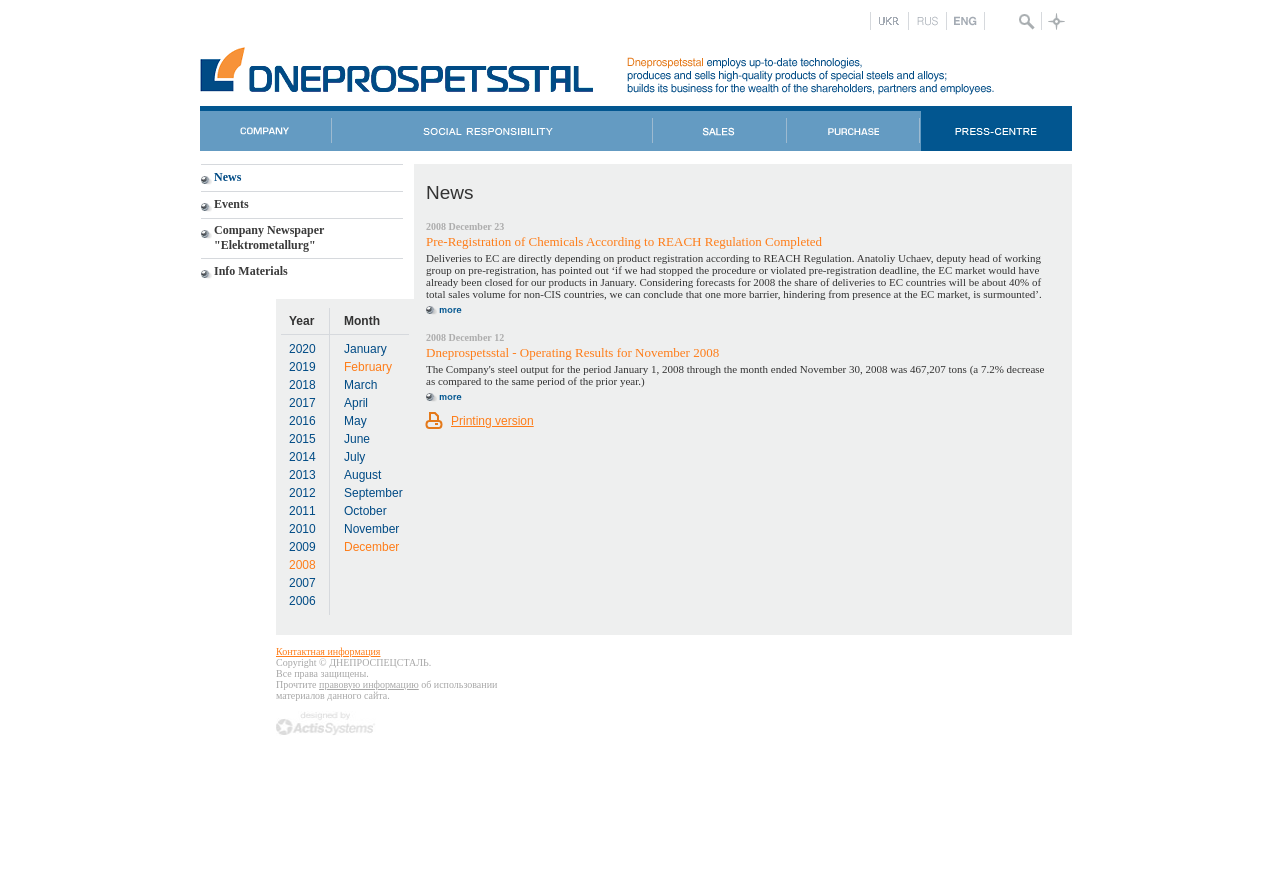Find the bounding box coordinates of the area to click in order to follow the instruction: "View sitemap".

[0.813, 0.014, 0.838, 0.034]